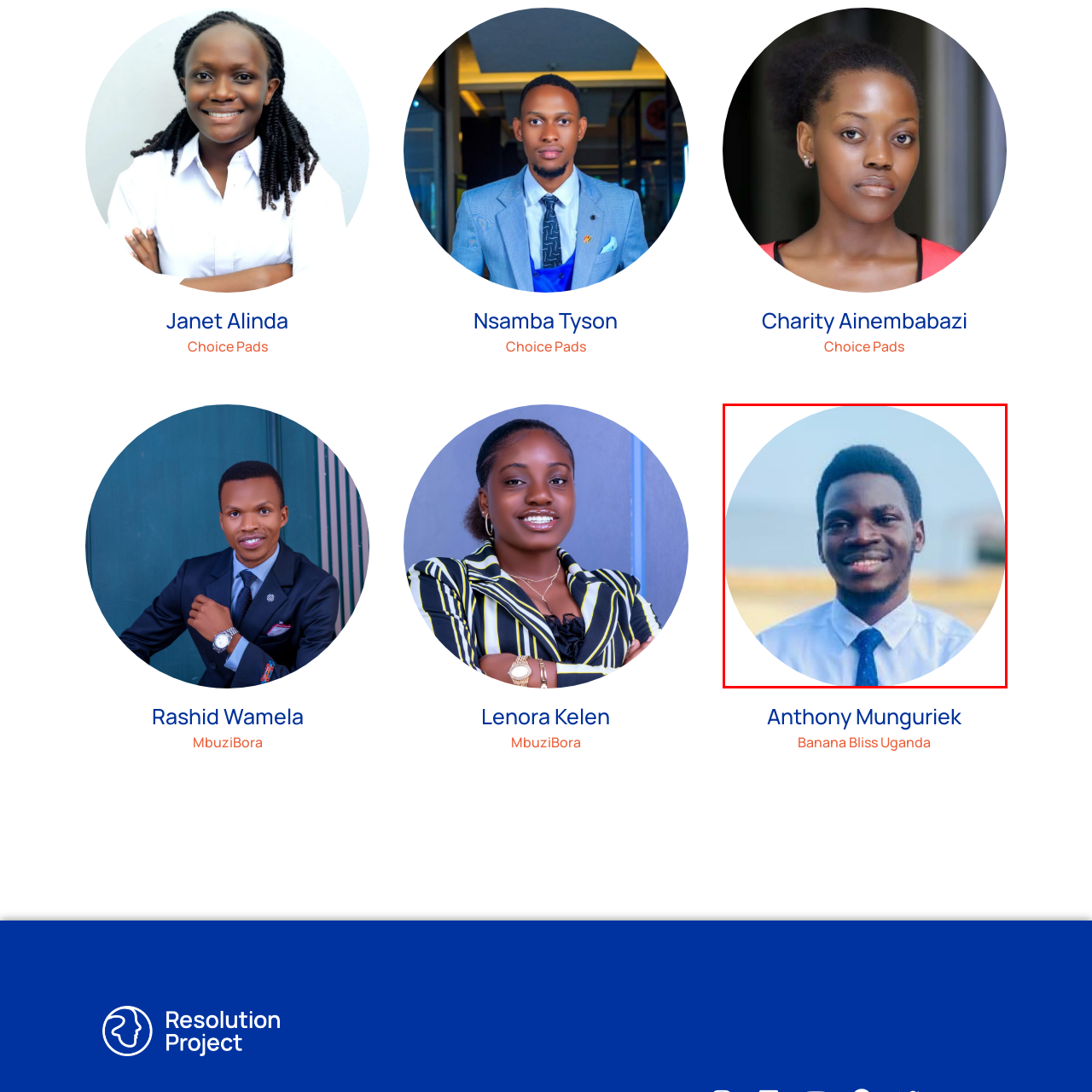What is the shape of the image framing?
Look closely at the image contained within the red bounding box and answer the question in detail, using the visual information present.

The caption states that 'the circular framing of the image emphasizes his friendly expression', which reveals that the image framing is circular in shape.